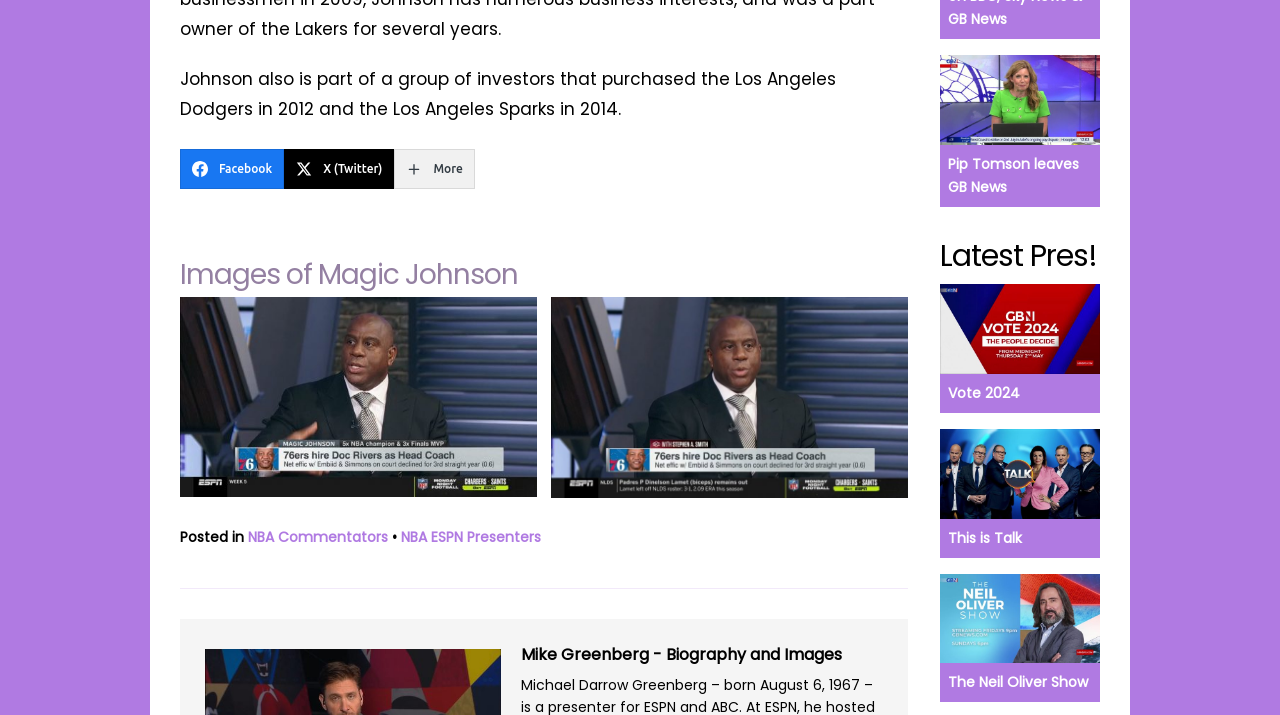Specify the bounding box coordinates of the element's region that should be clicked to achieve the following instruction: "Read about Mike Greenberg". The bounding box coordinates consist of four float numbers between 0 and 1, in the format [left, top, right, bottom].

[0.407, 0.899, 0.658, 0.931]